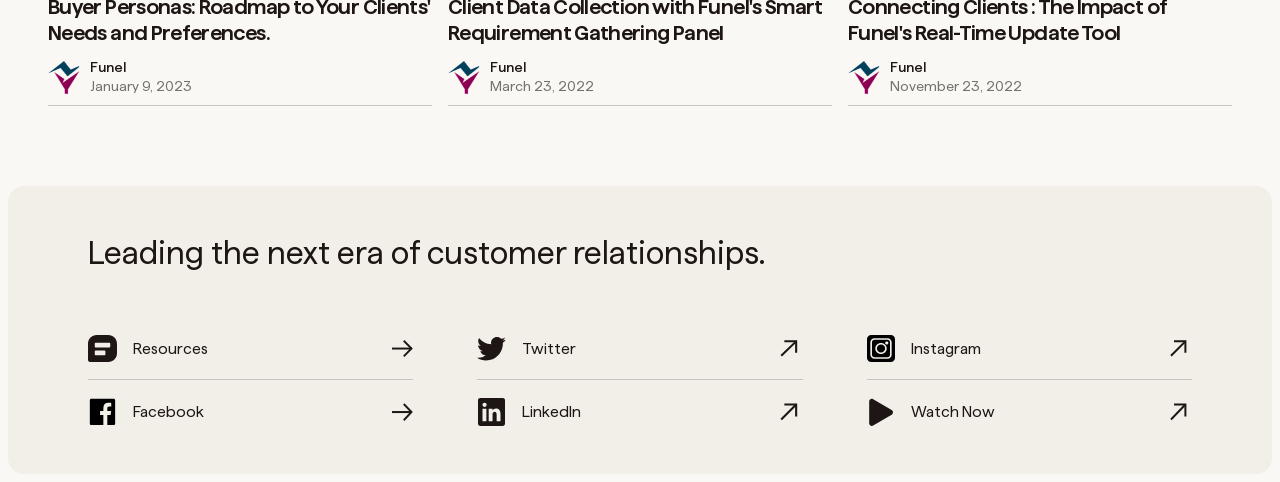Predict the bounding box of the UI element based on this description: "Resources".

[0.069, 0.654, 0.323, 0.785]